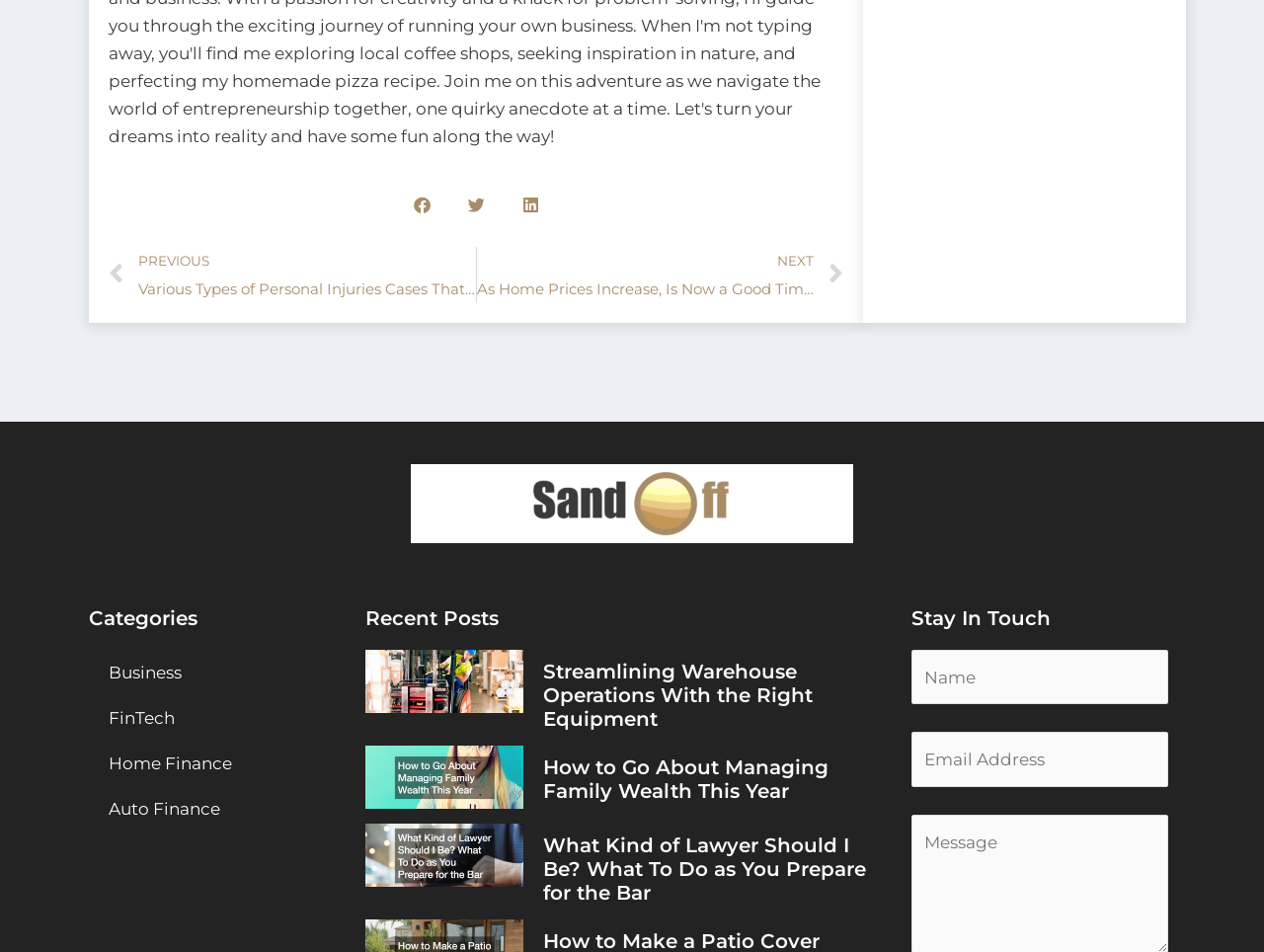Please answer the following question using a single word or phrase: 
What is the category of the first article?

Not specified